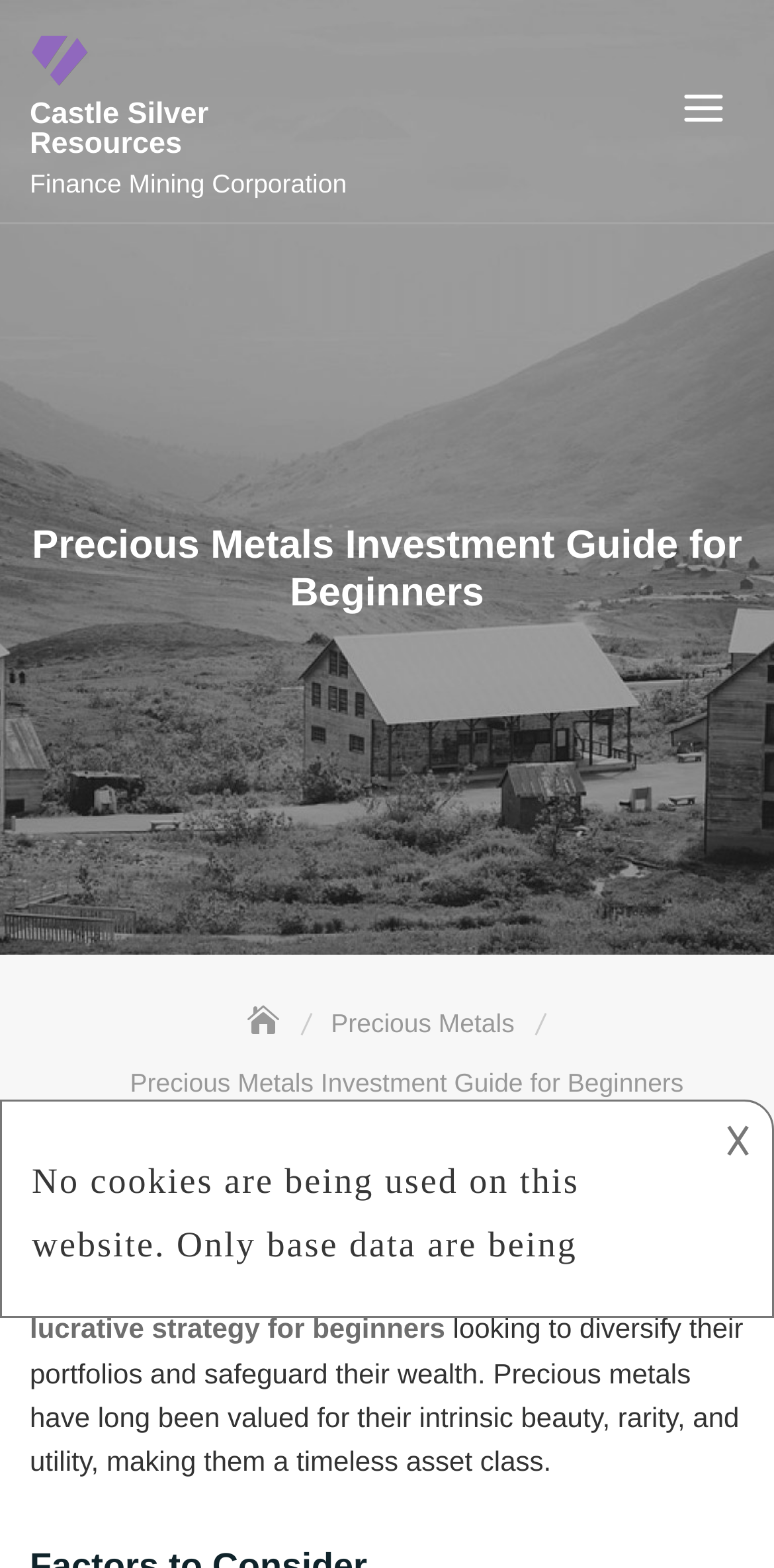Please provide a detailed answer to the question below by examining the image:
What is the current page in the breadcrumb navigation?

I found this information by looking at the navigation section of the page, which shows the breadcrumb trail, and the current page is 'Precious Metals Investment Guide for Beginners'.